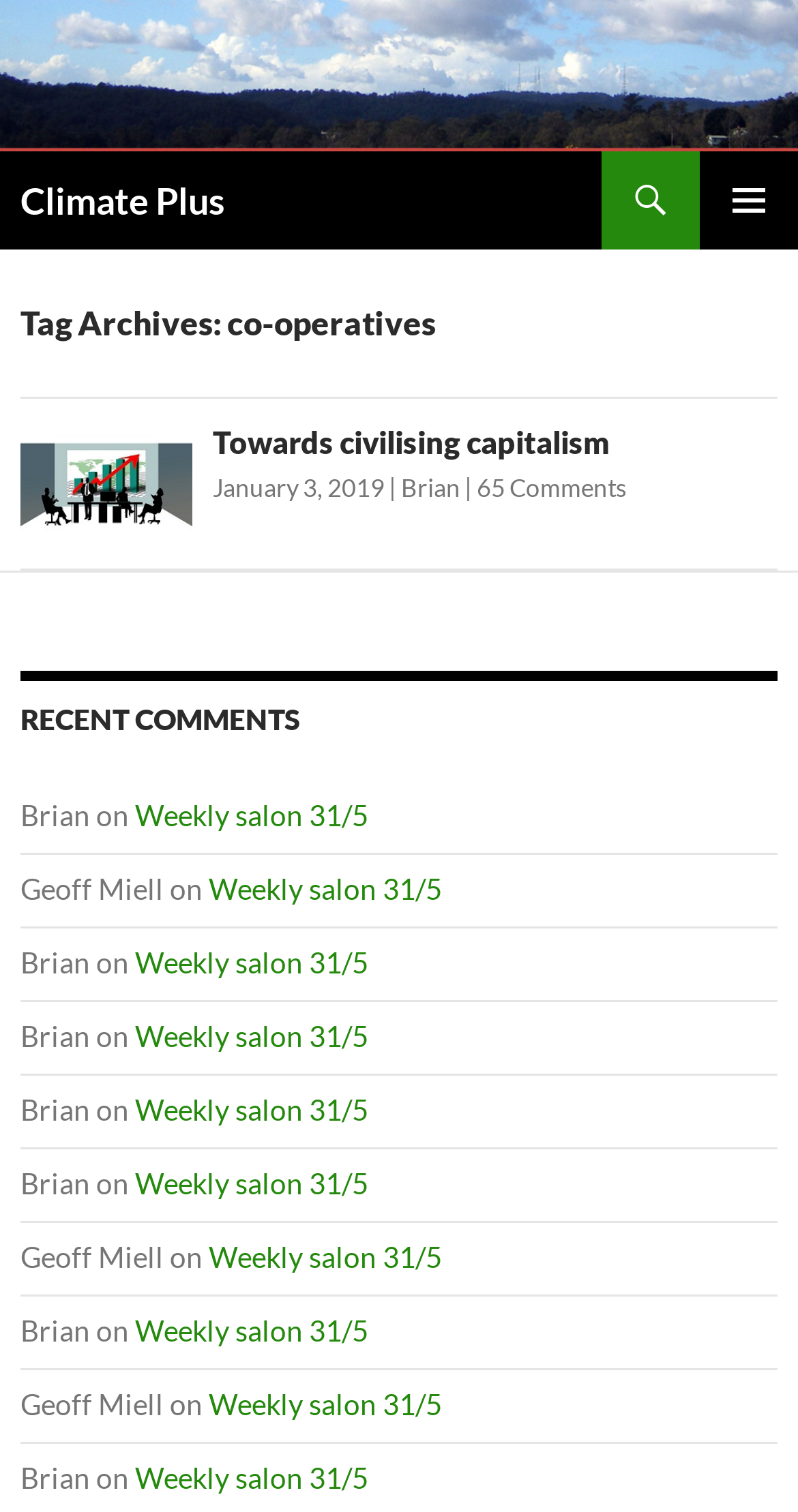Please indicate the bounding box coordinates for the clickable area to complete the following task: "Open the primary menu". The coordinates should be specified as four float numbers between 0 and 1, i.e., [left, top, right, bottom].

[0.877, 0.1, 1.0, 0.165]